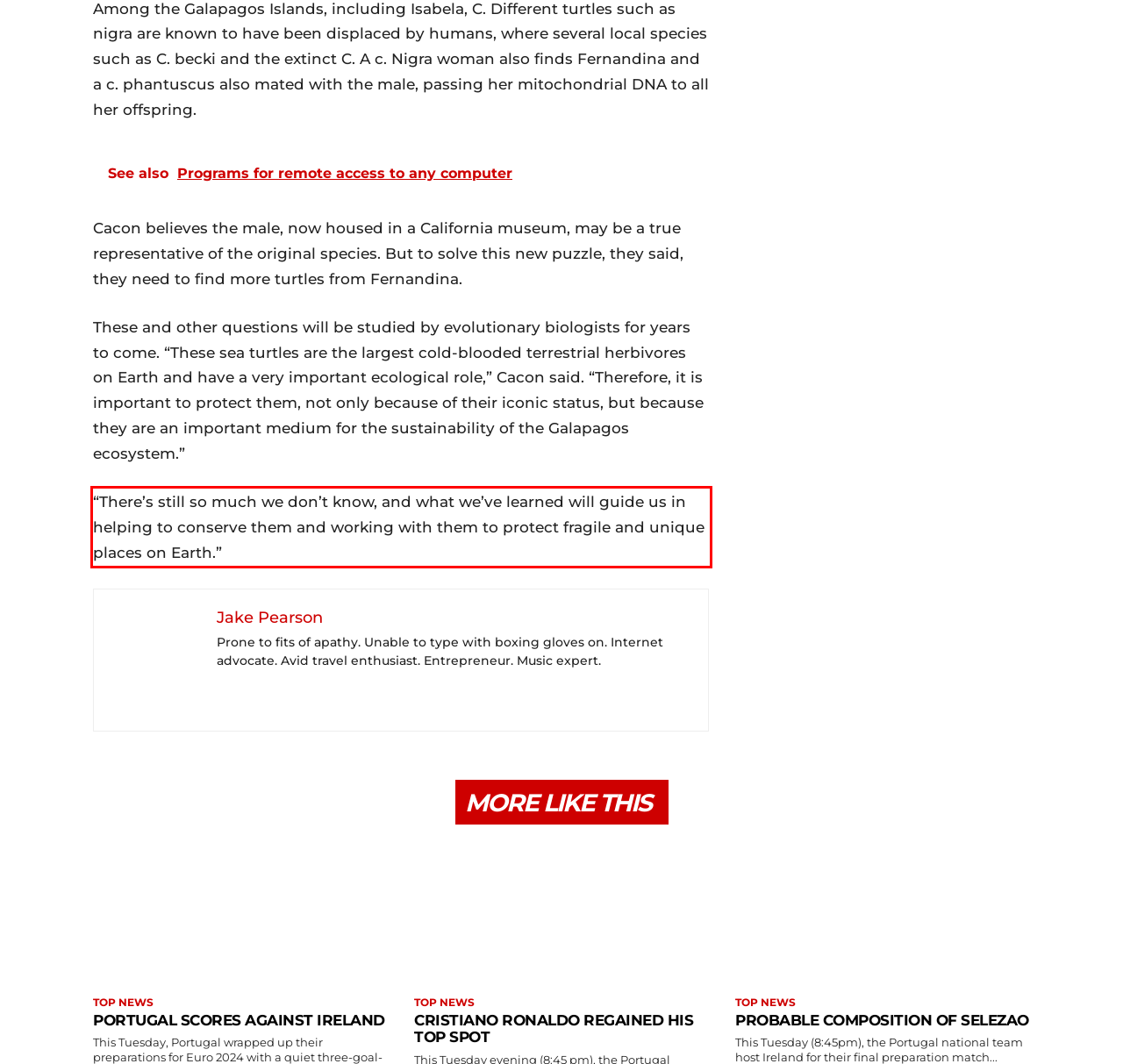In the screenshot of the webpage, find the red bounding box and perform OCR to obtain the text content restricted within this red bounding box.

“There’s still so much we don’t know, and what we’ve learned will guide us in helping to conserve them and working with them to protect fragile and unique places on Earth.”